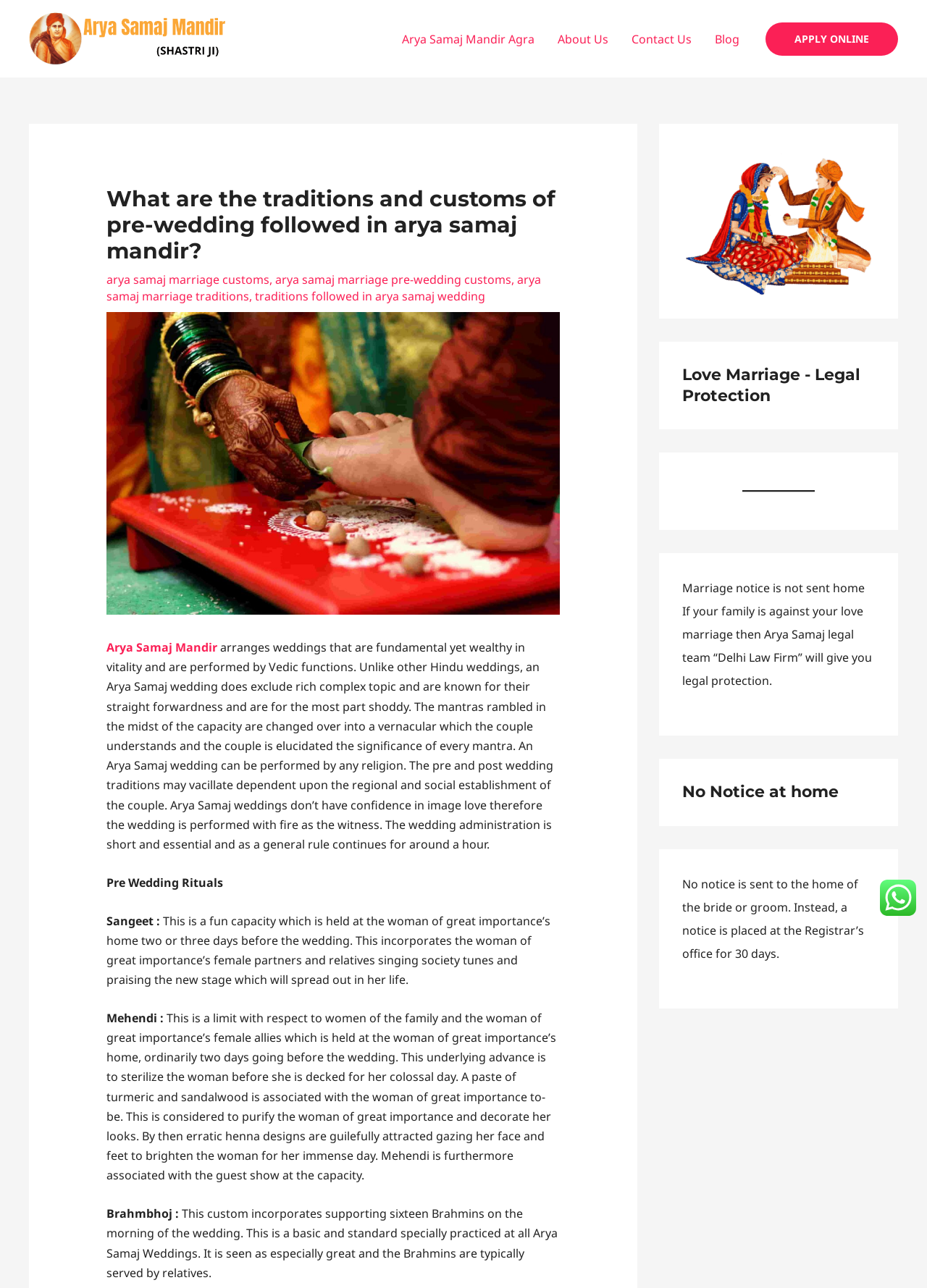Please mark the bounding box coordinates of the area that should be clicked to carry out the instruction: "Read the 'IT News' article".

None